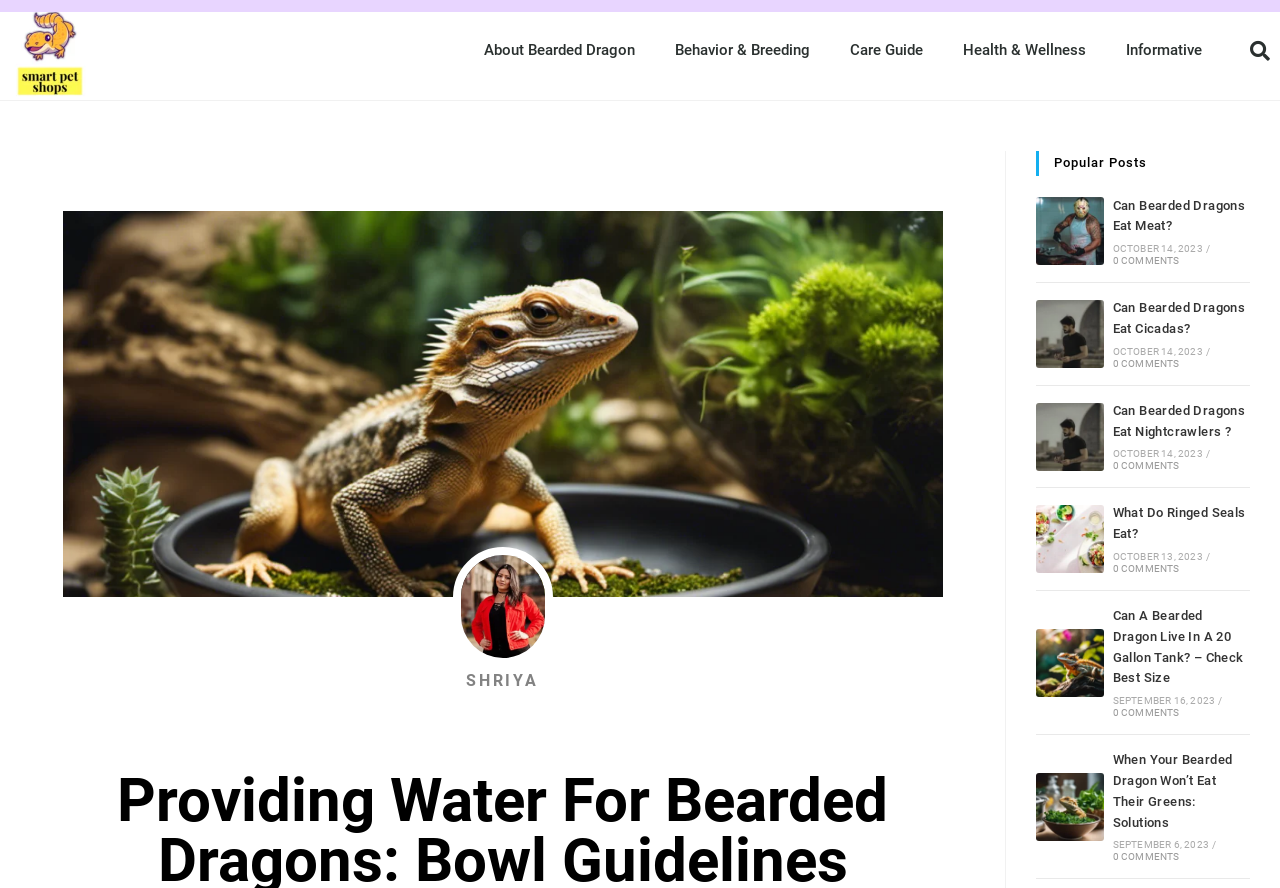Pinpoint the bounding box coordinates of the clickable area necessary to execute the following instruction: "Read about bearded dragon care". The coordinates should be given as four float numbers between 0 and 1, namely [left, top, right, bottom].

[0.648, 0.0, 0.736, 0.113]